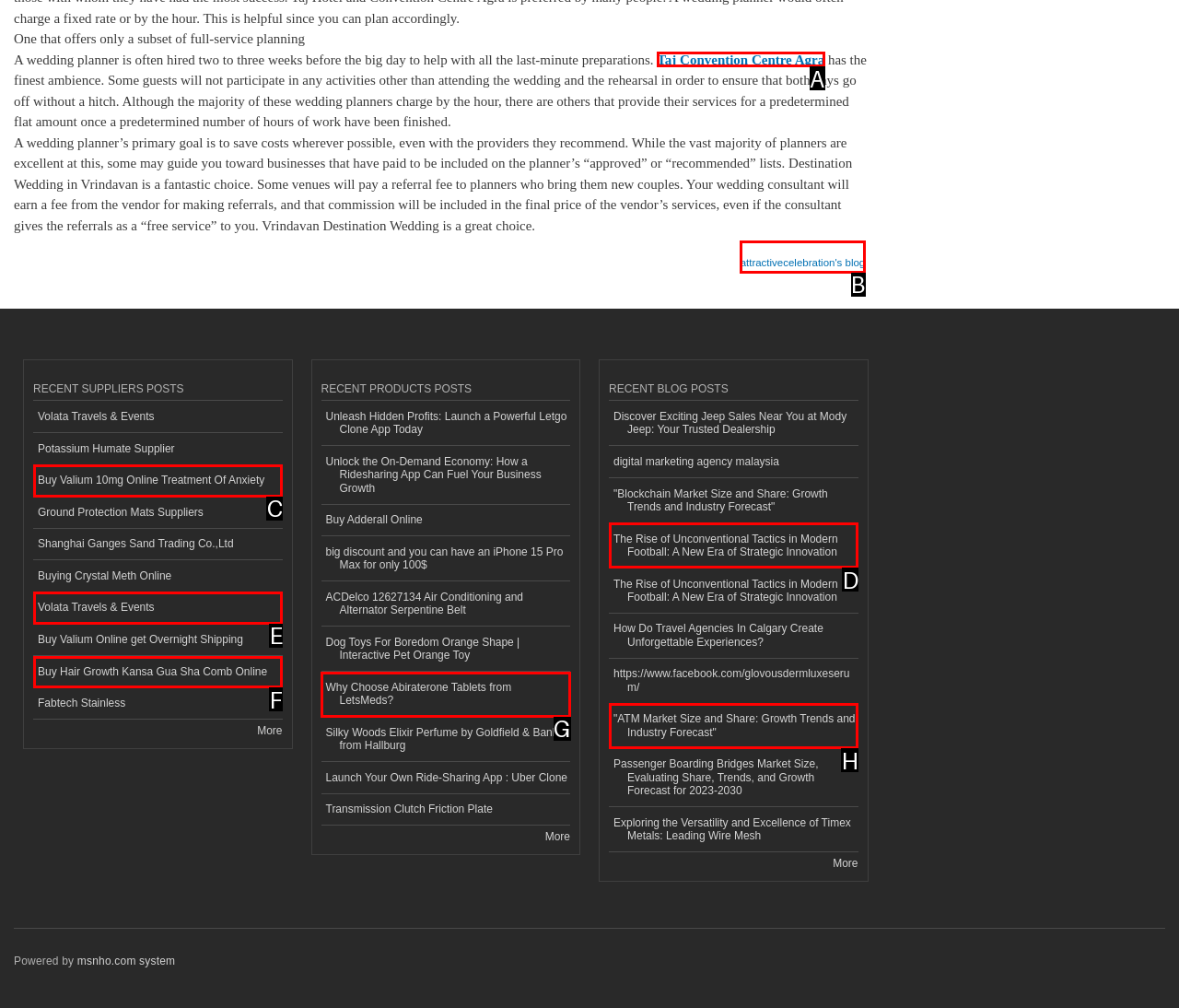Based on the description: Volata Travels & Events, select the HTML element that fits best. Provide the letter of the matching option.

E